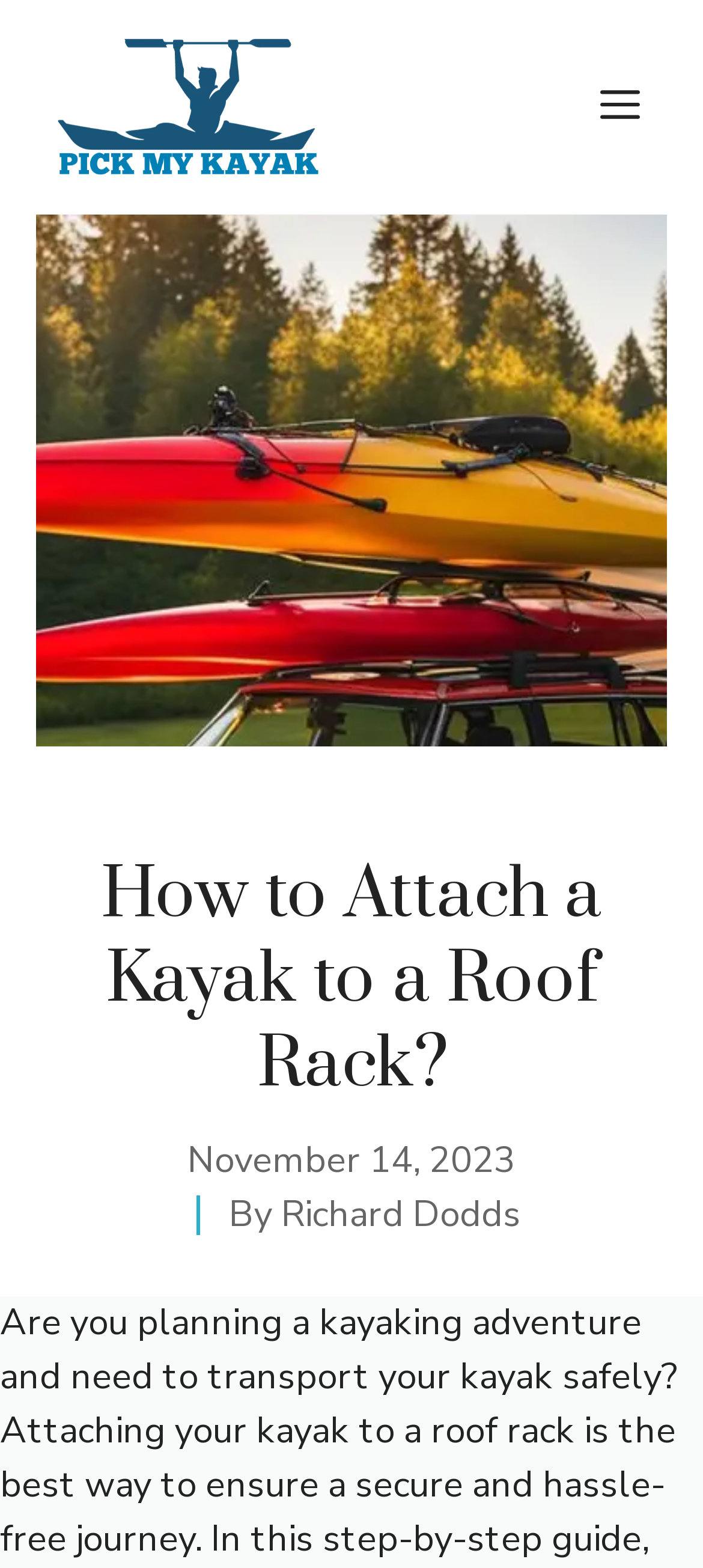Create a detailed summary of the webpage's content and design.

The webpage is about attaching a kayak to a roof rack, with a focus on providing guidance for a safe and hassle-free kayaking adventure. 

At the top of the page, there is a banner that spans the entire width, containing a link to the website "Pick My Kayak" and an image with the same name. To the right of the banner, there is a navigation element with a button labeled "Menu" that can be expanded to reveal more options.

Below the banner, there is a prominent heading that reads "How to Attach a Kayak to a Roof Rack?" which occupies most of the page width. 

Further down, there is a section that displays the publication date, "November 14, 2023", and the author's name, "Richard Dodds", who is linked to his profile or other related content.